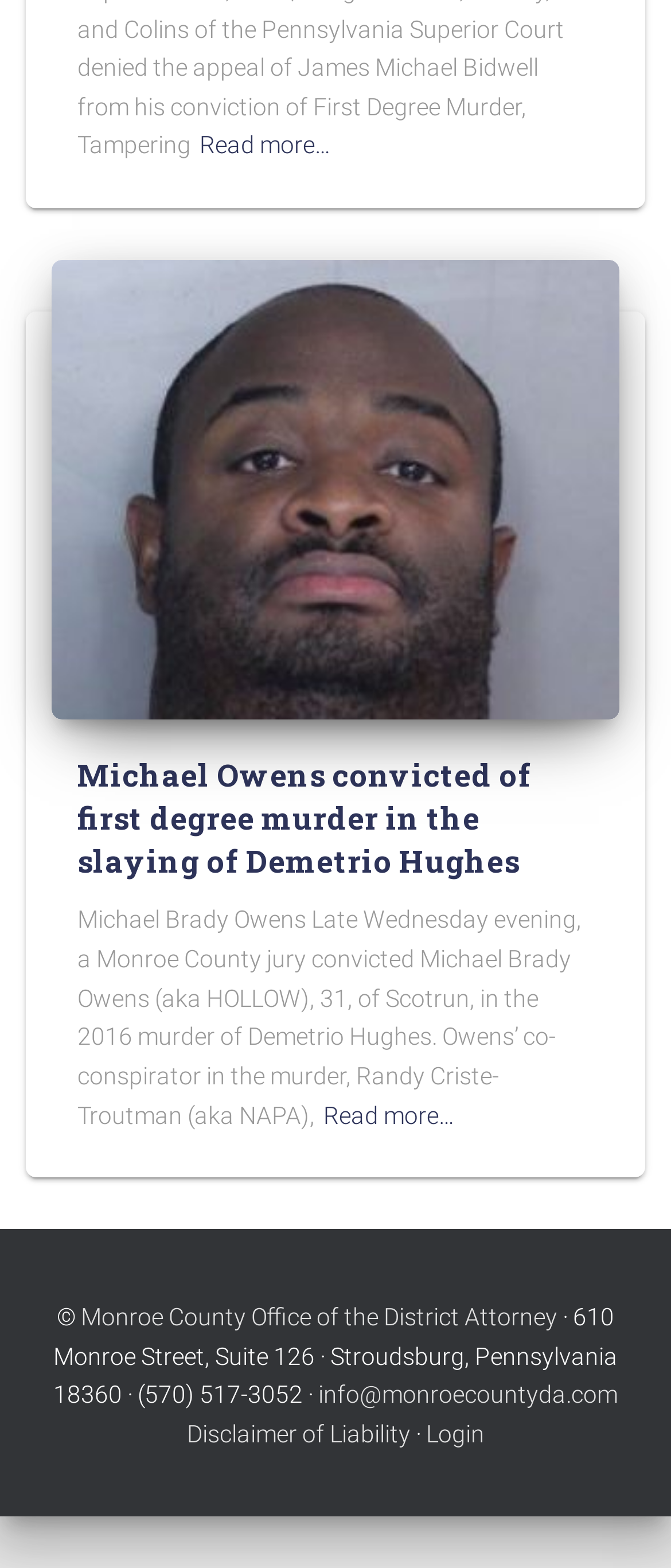How many links are there in the contentinfo section?
Analyze the image and provide a thorough answer to the question.

The answer can be found by counting the number of link elements in the contentinfo section at the bottom of the webpage, which are 'Monroe County Office of the District Attorney', 'info@monroecountyda.com', 'Disclaimer of Liability', and 'Login'.